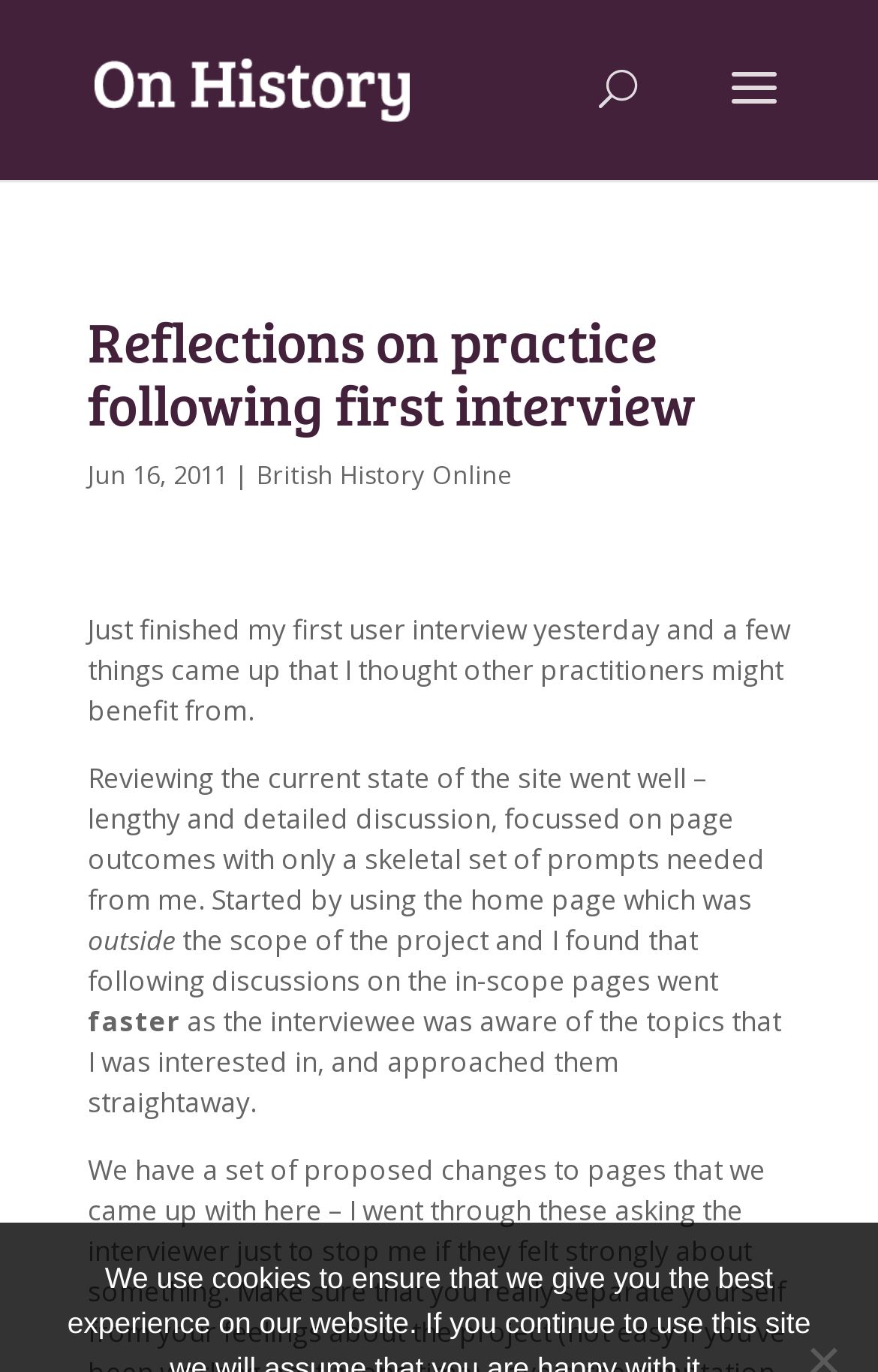What is the topic of the first user interview?
Make sure to answer the question with a detailed and comprehensive explanation.

I determined the topic of the first user interview by examining the link element that appears in the text, which says 'British History Online'. This suggests that the interview was related to this topic.